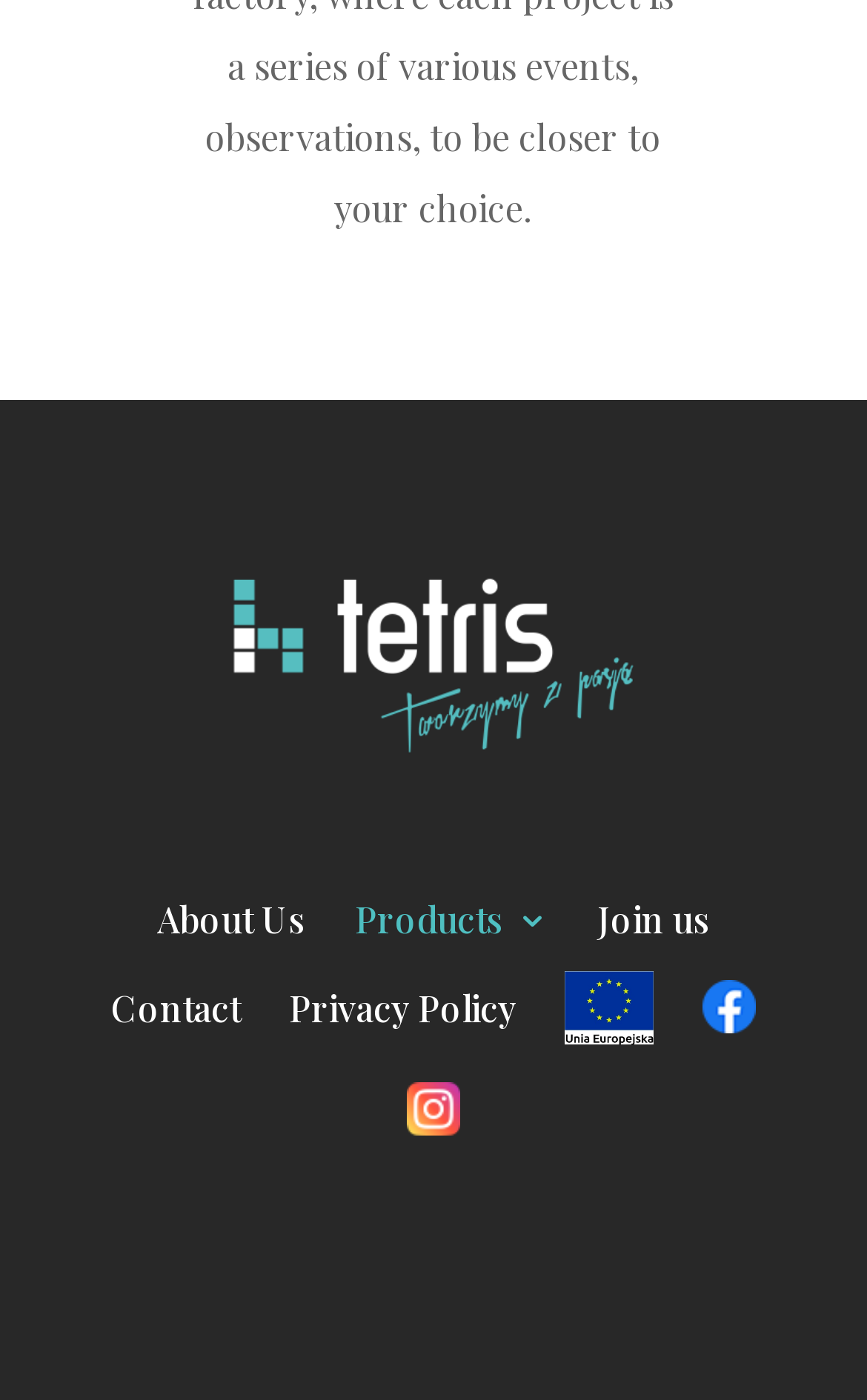Answer the following query concisely with a single word or phrase:
What is the topmost element on the webpage?

Logo